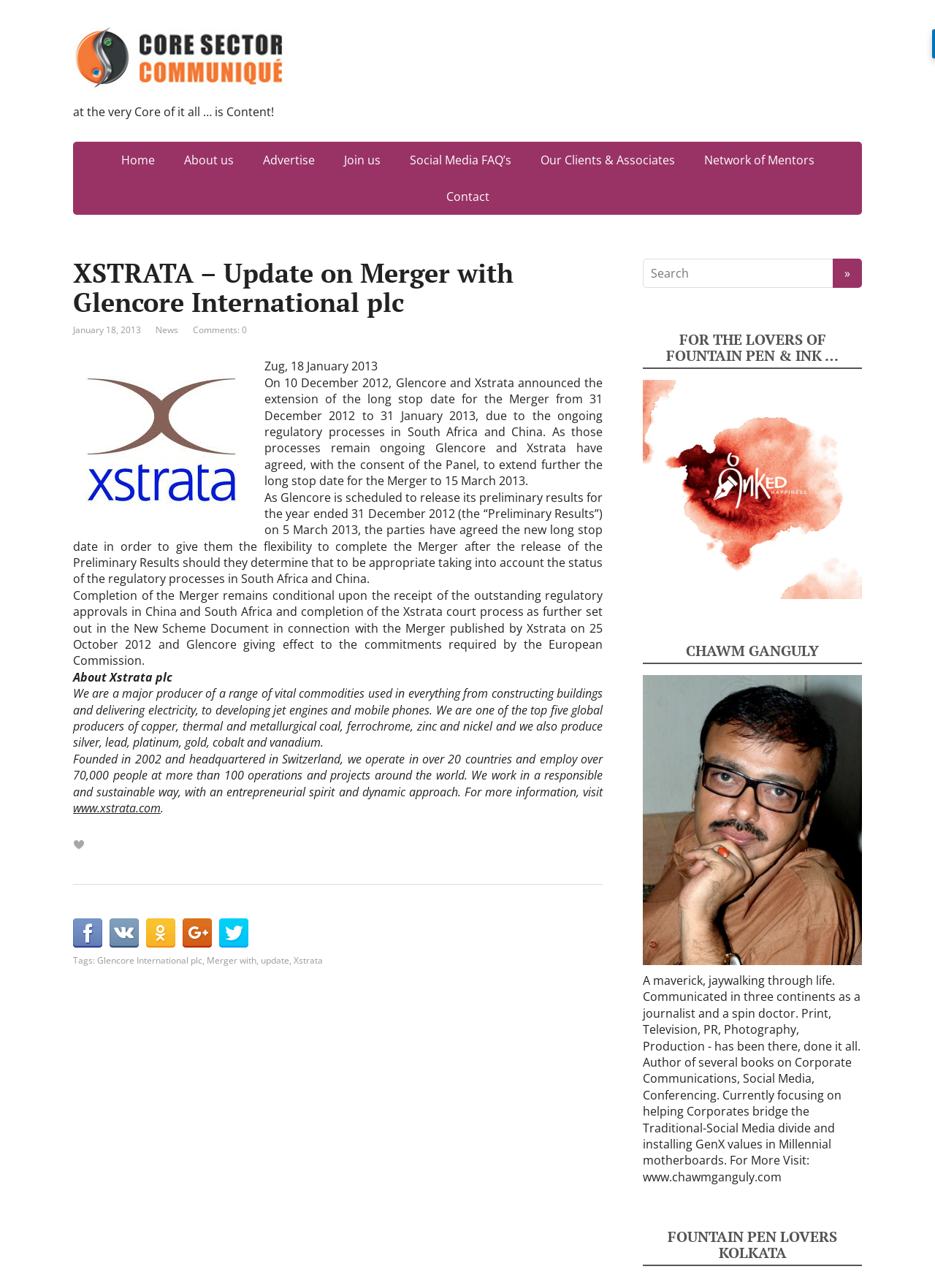Determine the main headline from the webpage and extract its text.

XSTRATA – Update on Merger with Glencore International plc